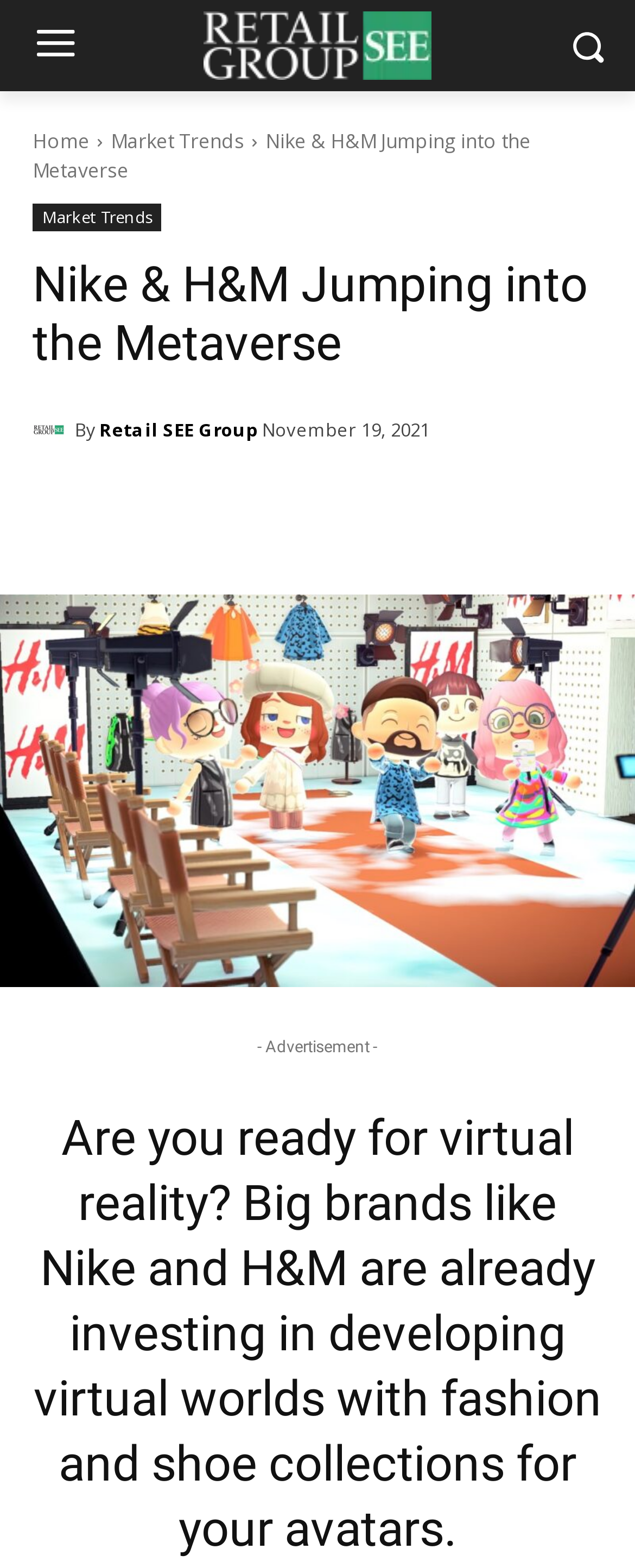Describe the webpage in detail, including text, images, and layout.

The webpage is about big brands like Nike and H&M investing in virtual worlds with fashion and shoe collections for avatars. At the top left, there is a link to "Retail SEE Group" accompanied by an image with the same name. To the right of this link, there is a smaller image. Below these elements, there are three links: "Home", "Market Trends", and another "Market Trends". 

Next to these links, there is a heading that reads "Nike & H&M Jumping into the Metaverse". Below this heading, there is another link to "Retail SEE Group" with a smaller image, followed by the text "By" and another link to "Retail SEE Group". To the right of these elements, there is a time stamp that reads "November 19, 2021". 

Below these elements, there are three social media links: Facebook, Twitter, and WhatsApp. Underneath these links, there is a large image that spans the entire width of the page. 

At the bottom of the page, there is a text that reads "- Advertisement -", and below it, a heading that summarizes the main topic of the webpage: "Are you ready for virtual reality? Big brands like Nike and H&M are already investing in developing virtual worlds with fashion and shoe collections for your avatars."